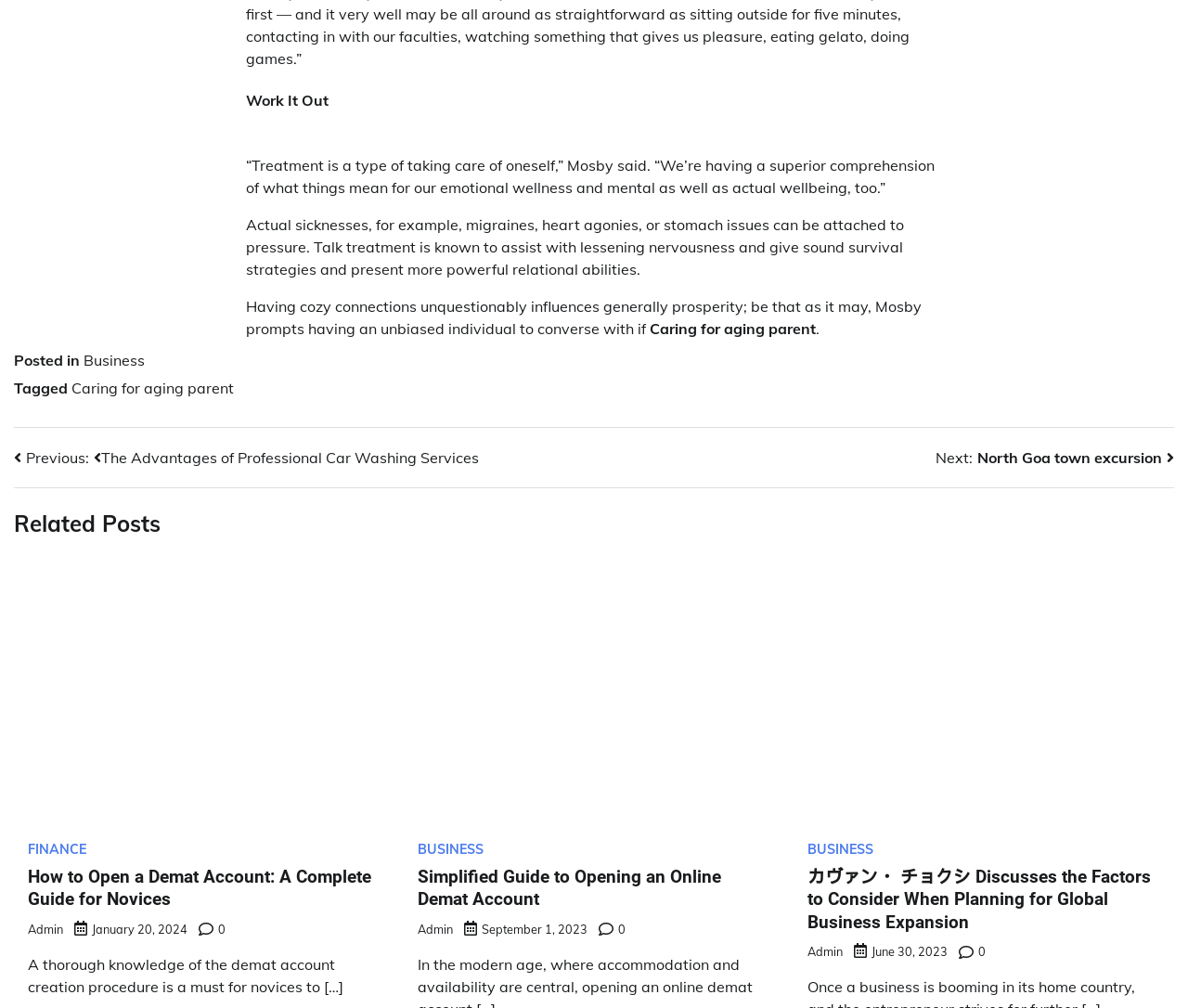Provide the bounding box coordinates of the HTML element described by the text: "Caring for aging parent". The coordinates should be in the format [left, top, right, bottom] with values between 0 and 1.

[0.06, 0.375, 0.197, 0.394]